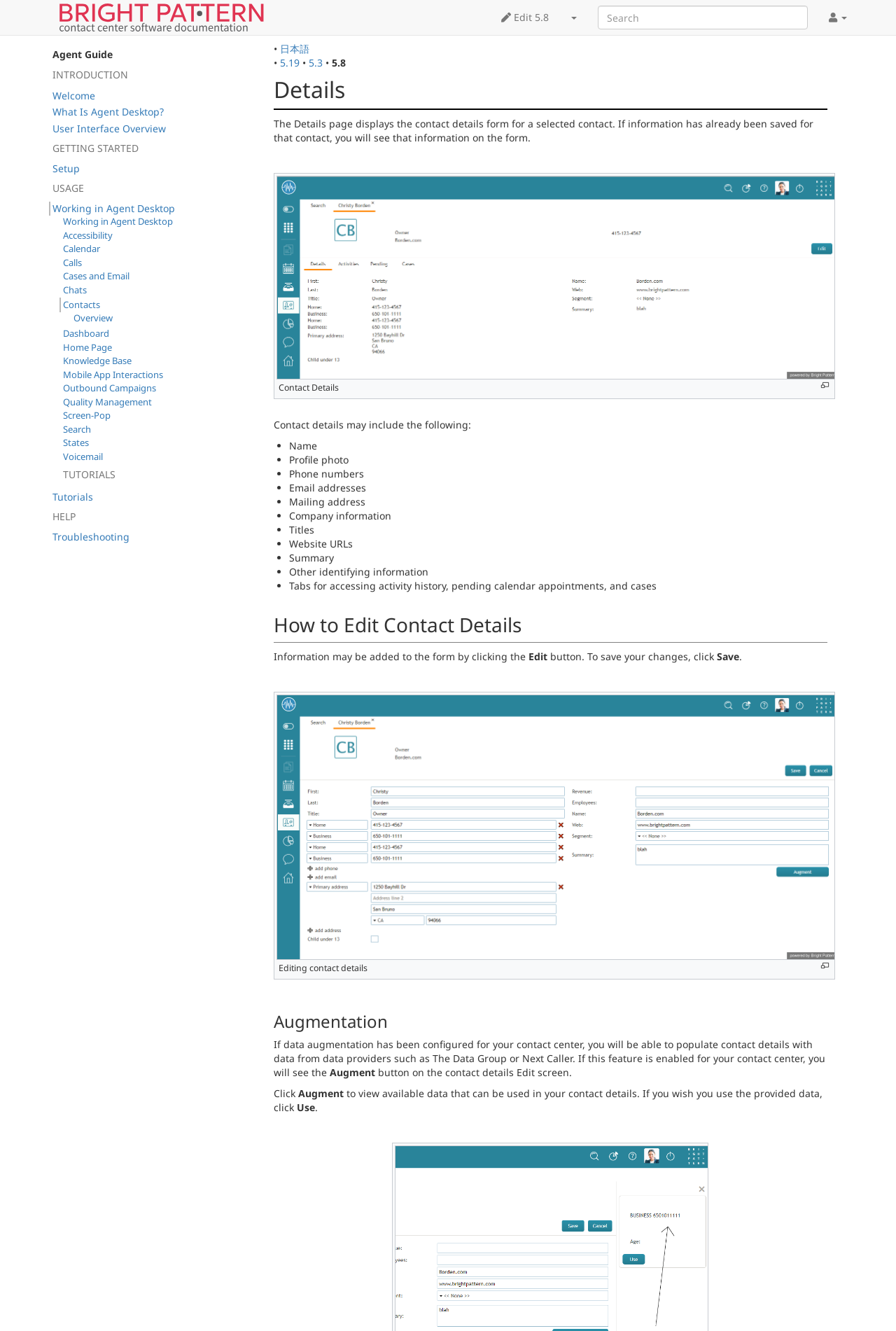Answer in one word or a short phrase: 
How do you save changes to contact details?

Click Save